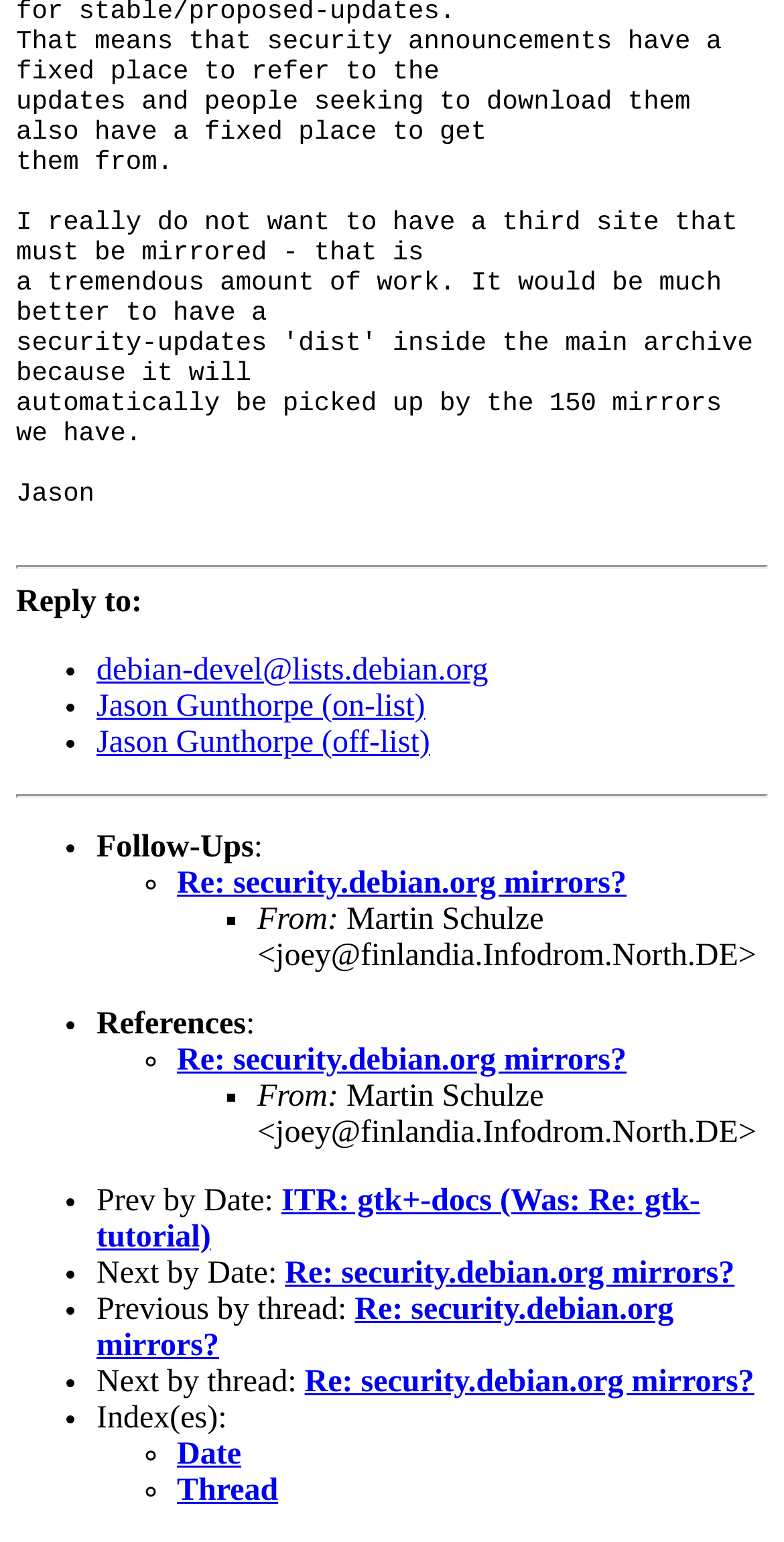Identify the bounding box coordinates of the clickable region necessary to fulfill the following instruction: "View Top 360D Reviews". The bounding box coordinates should be four float numbers between 0 and 1, i.e., [left, top, right, bottom].

None